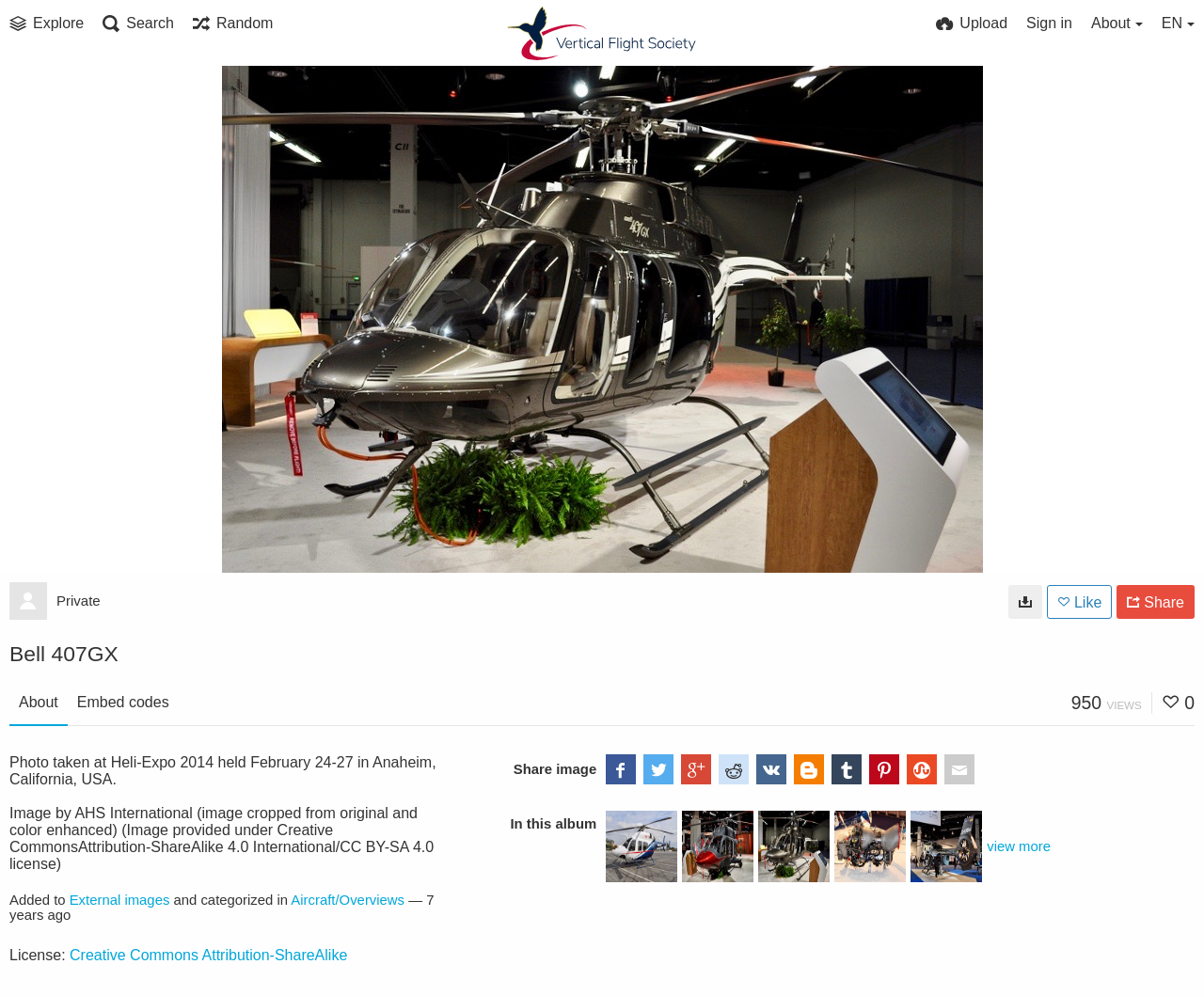Based on the description "Creative Commons Attribution-ShareAlike", find the bounding box of the specified UI element.

[0.058, 0.951, 0.289, 0.967]